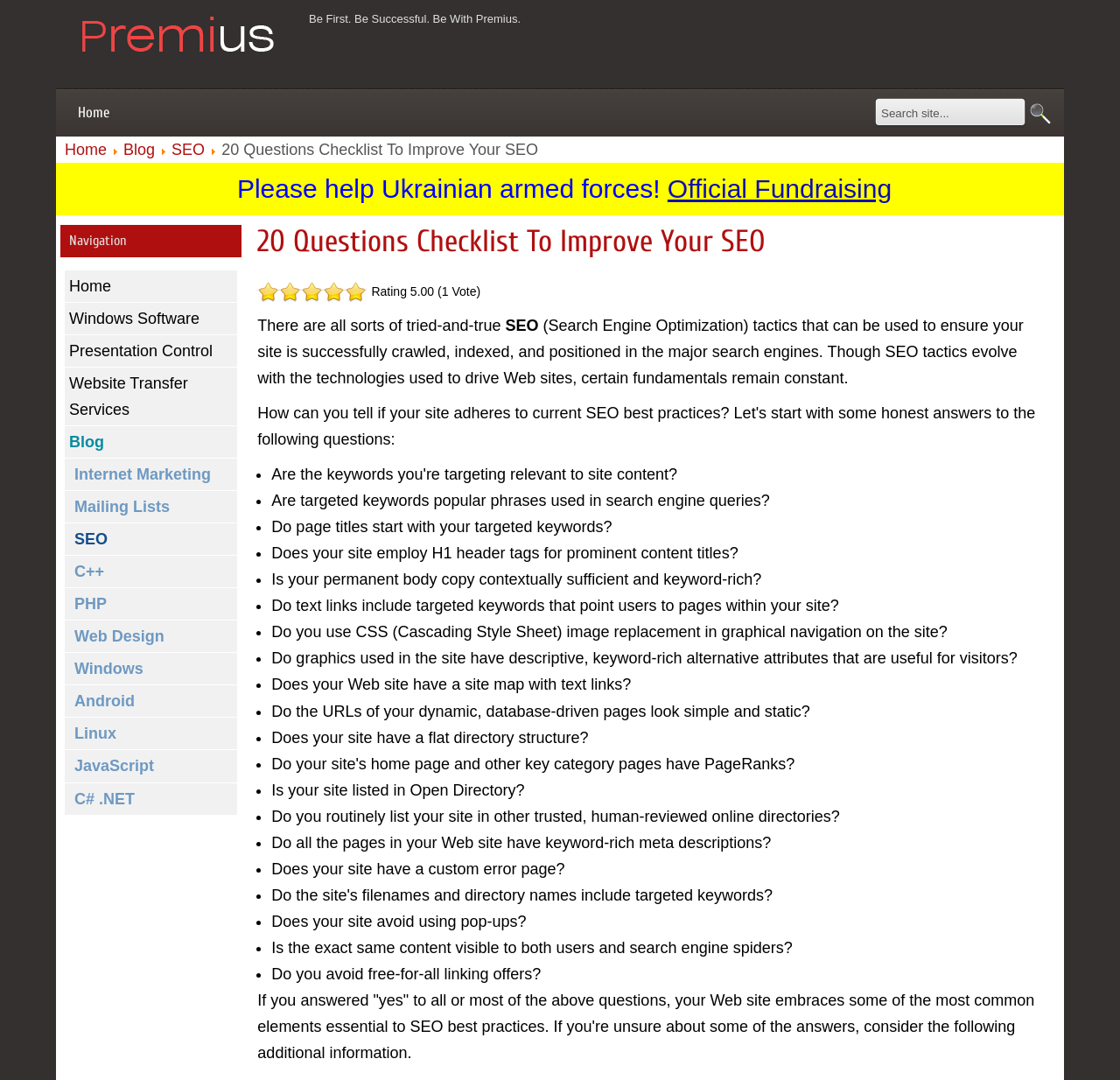Identify the bounding box coordinates of the section that should be clicked to achieve the task described: "Click on 20 Questions Checklist To Improve Your SEO".

[0.23, 0.207, 0.684, 0.24]